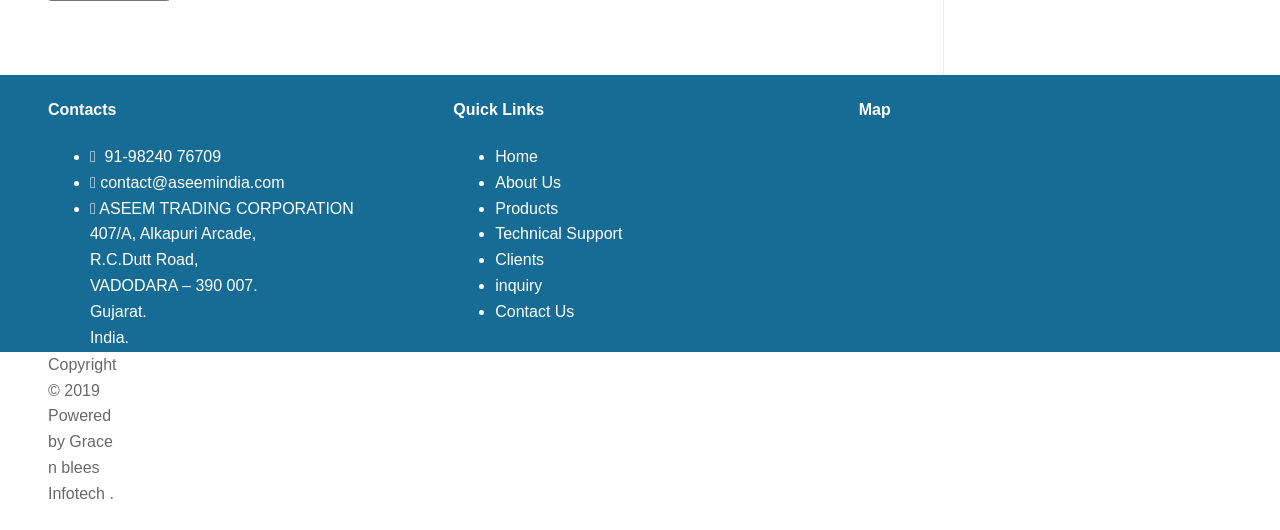What is the year of copyright of the webpage?
Using the details shown in the screenshot, provide a comprehensive answer to the question.

The year of copyright can be found at the bottom of the webpage, which is 'Copyright © 2019 Powered by Grace n blees Infotech'.